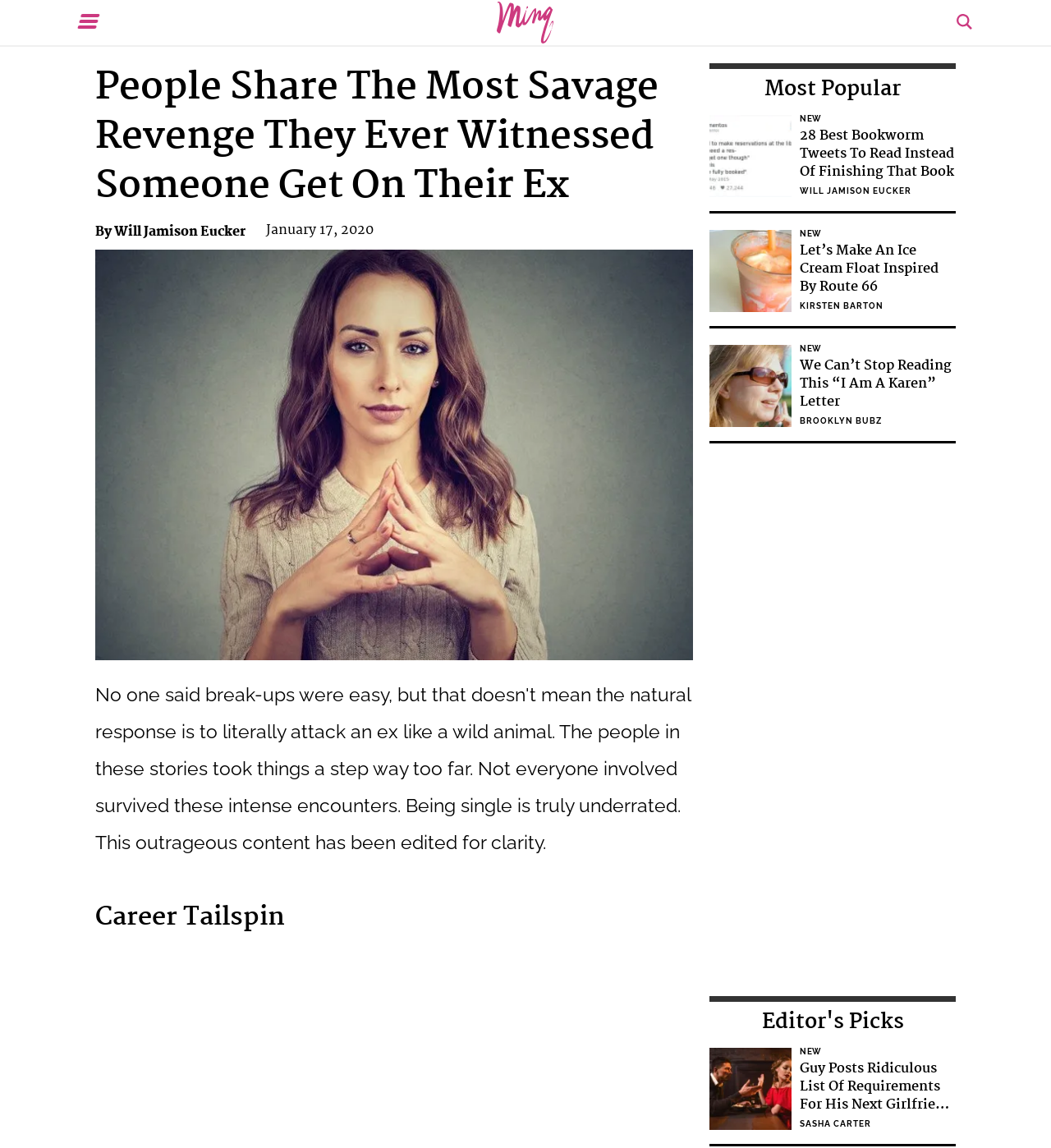What is the date of the article?
Based on the image, answer the question with a single word or brief phrase.

January 17, 2020